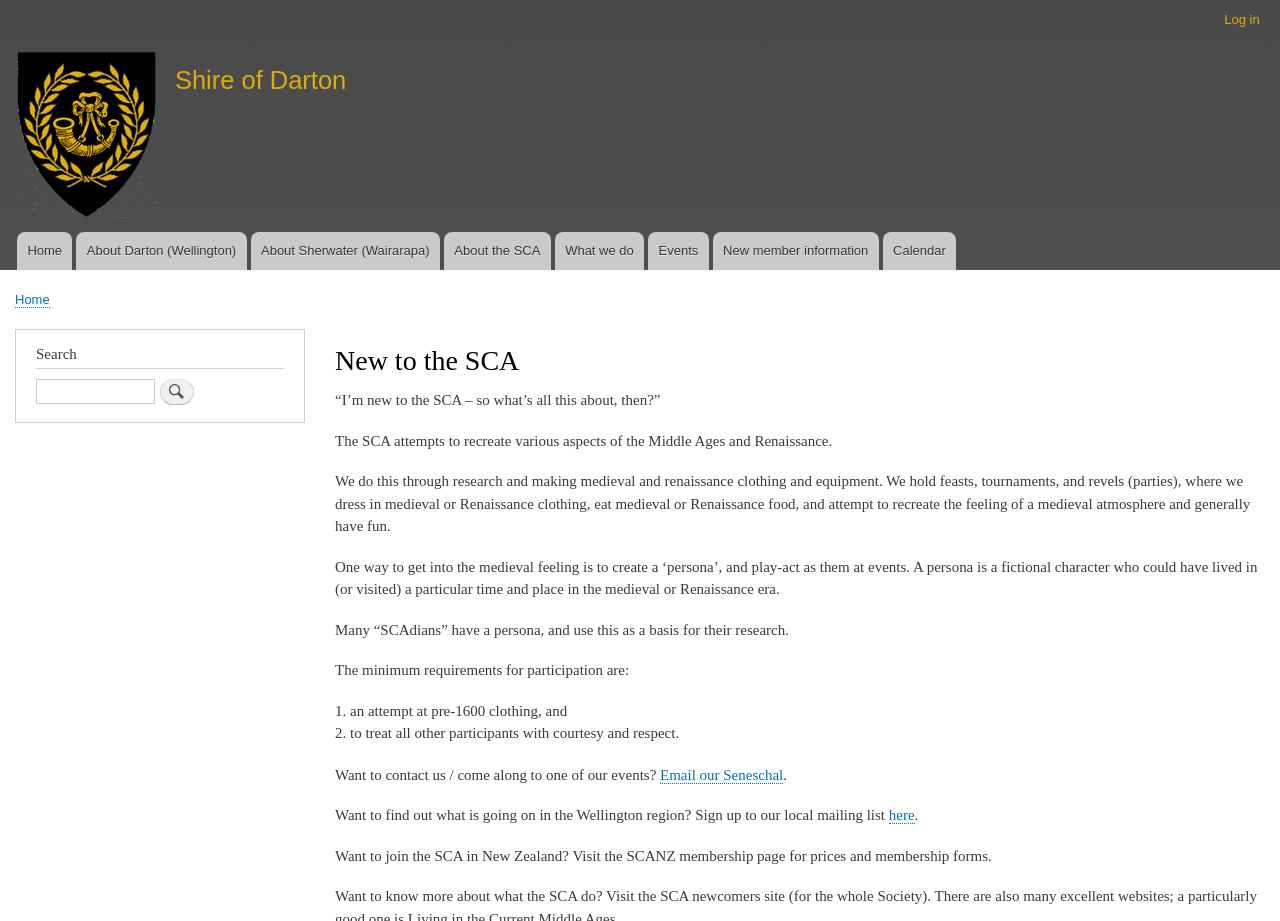Calculate the bounding box coordinates of the UI element given the description: "Email our Seneschal".

[0.516, 0.832, 0.612, 0.851]